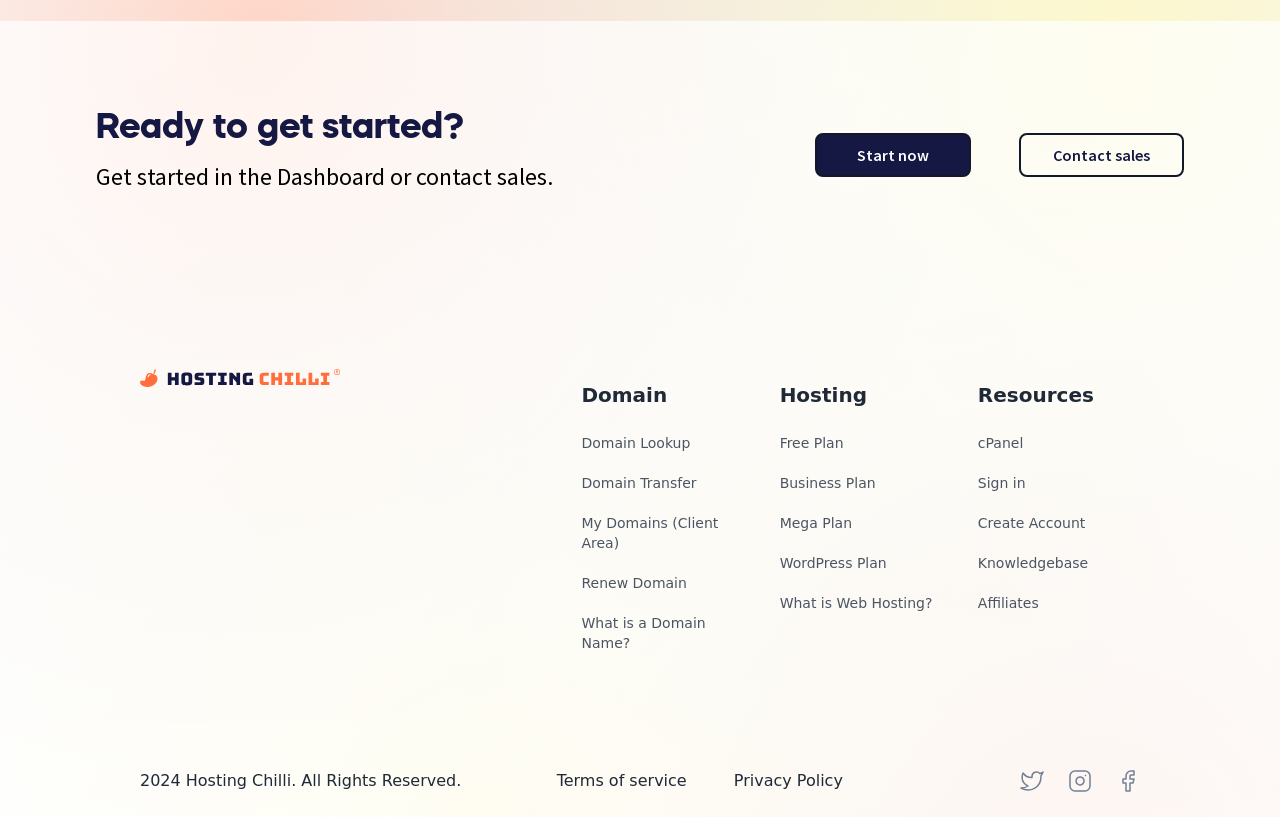Identify the bounding box coordinates of the element that should be clicked to fulfill this task: "Sign in". The coordinates should be provided as four float numbers between 0 and 1, i.e., [left, top, right, bottom].

[0.764, 0.581, 0.801, 0.601]